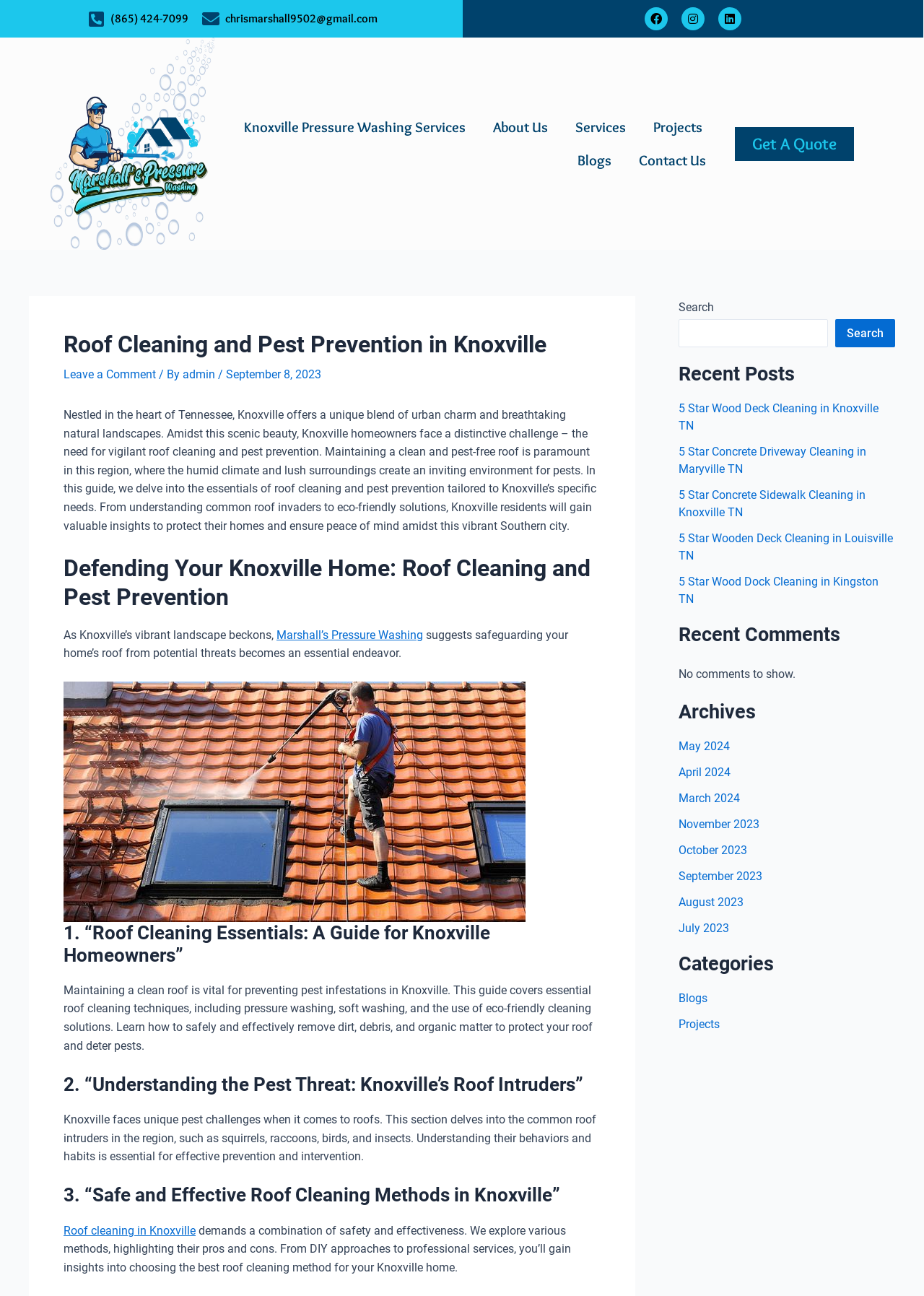Explain in detail what is displayed on the webpage.

This webpage is about roof cleaning and pest prevention in Knoxville, Tennessee. At the top, there is a header section with contact information, including a phone number, email address, and social media links. Below this, there is a navigation menu with links to various sections of the website, such as "Knoxville Pressure Washing Services", "About Us", "Services", "Projects", "Blogs", and "Contact Us".

The main content of the webpage is divided into several sections. The first section has a heading "Roof Cleaning and Pest Prevention in Knoxville" and provides an introduction to the importance of maintaining a clean and pest-free roof in Knoxville's humid climate. This section also includes a link to "Leave a Comment" and information about the author and publication date.

The next section is titled "Defending Your Knoxville Home: Roof Cleaning and Pest Prevention" and provides an overview of the guide. This is followed by a section that suggests safeguarding one's home's roof from potential threats, with a link to "Marshall’s Pressure Washing".

The webpage then presents a guide to roof cleaning and pest prevention in Knoxville, divided into three sections. The first section, "Roof Cleaning Essentials: A Guide for Knoxville Homeowners", covers essential roof cleaning techniques and the use of eco-friendly cleaning solutions. The second section, "Understanding the Pest Threat: Knoxville’s Roof Intruders", discusses common roof intruders in the region, such as squirrels, raccoons, birds, and insects. The third section, "Safe and Effective Roof Cleaning Methods in Knoxville", explores various roof cleaning methods, including DIY approaches and professional services.

On the right side of the webpage, there are several complementary sections. One section has a search bar and a button to search the website. Below this, there is a section titled "Recent Posts" with links to five recent blog posts. Further down, there are sections titled "Recent Comments" and "Archives", with links to previous months. Finally, there is a section titled "Categories" with links to different categories of blog posts, such as "Blogs" and "Projects".